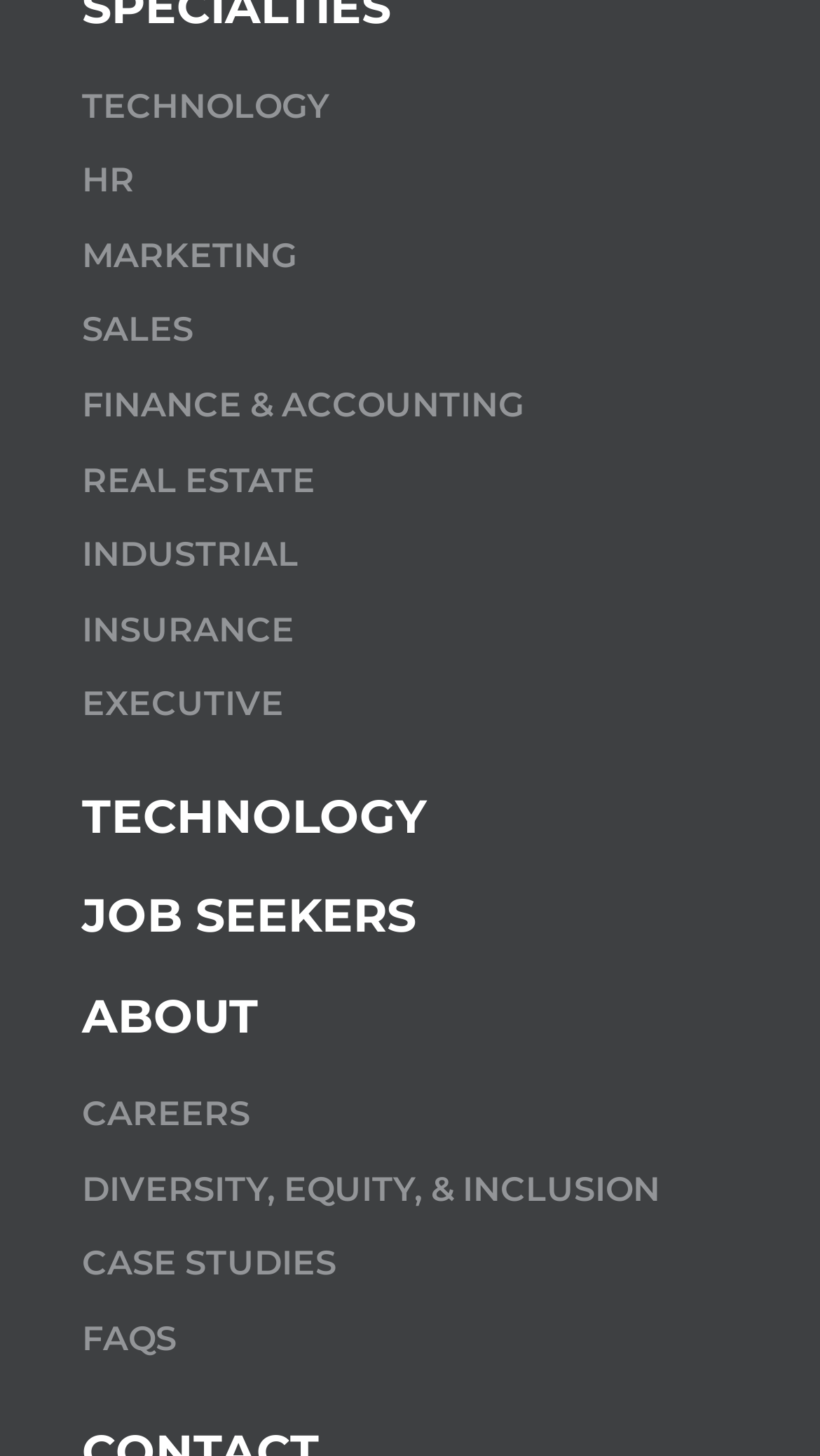Could you locate the bounding box coordinates for the section that should be clicked to accomplish this task: "Learn about CASE STUDIES".

[0.1, 0.856, 0.41, 0.896]